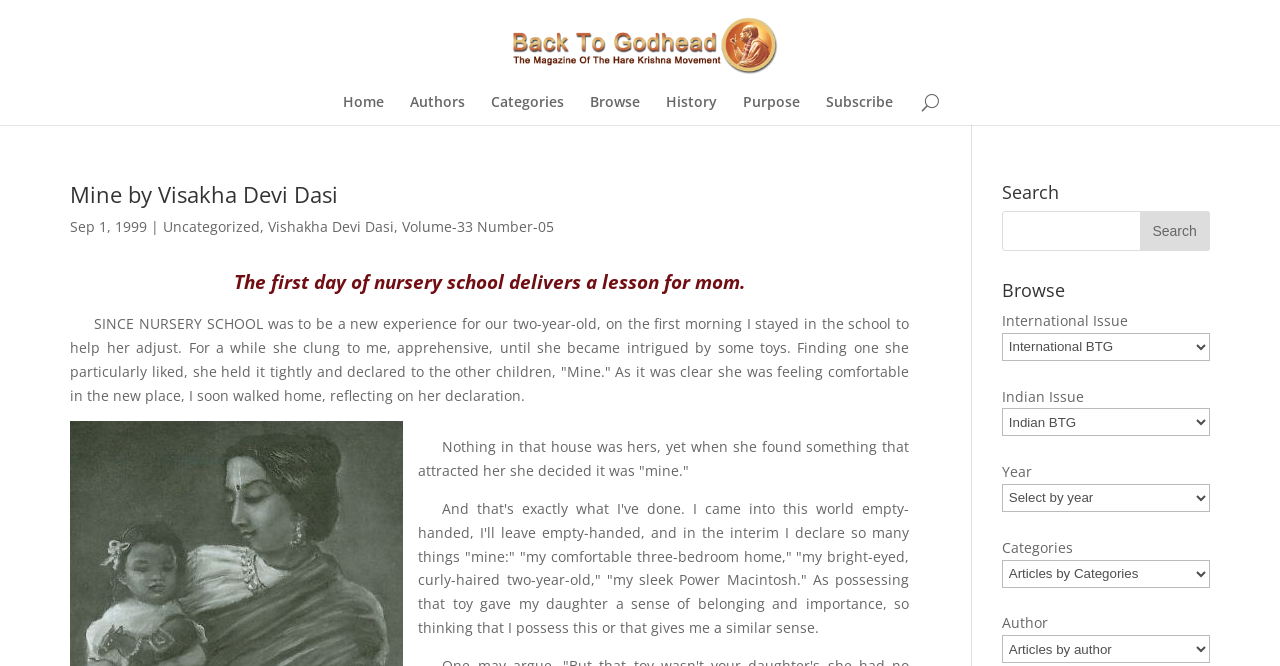Show me the bounding box coordinates of the clickable region to achieve the task as per the instruction: "Browse by 'International Issue'".

[0.783, 0.467, 0.881, 0.495]